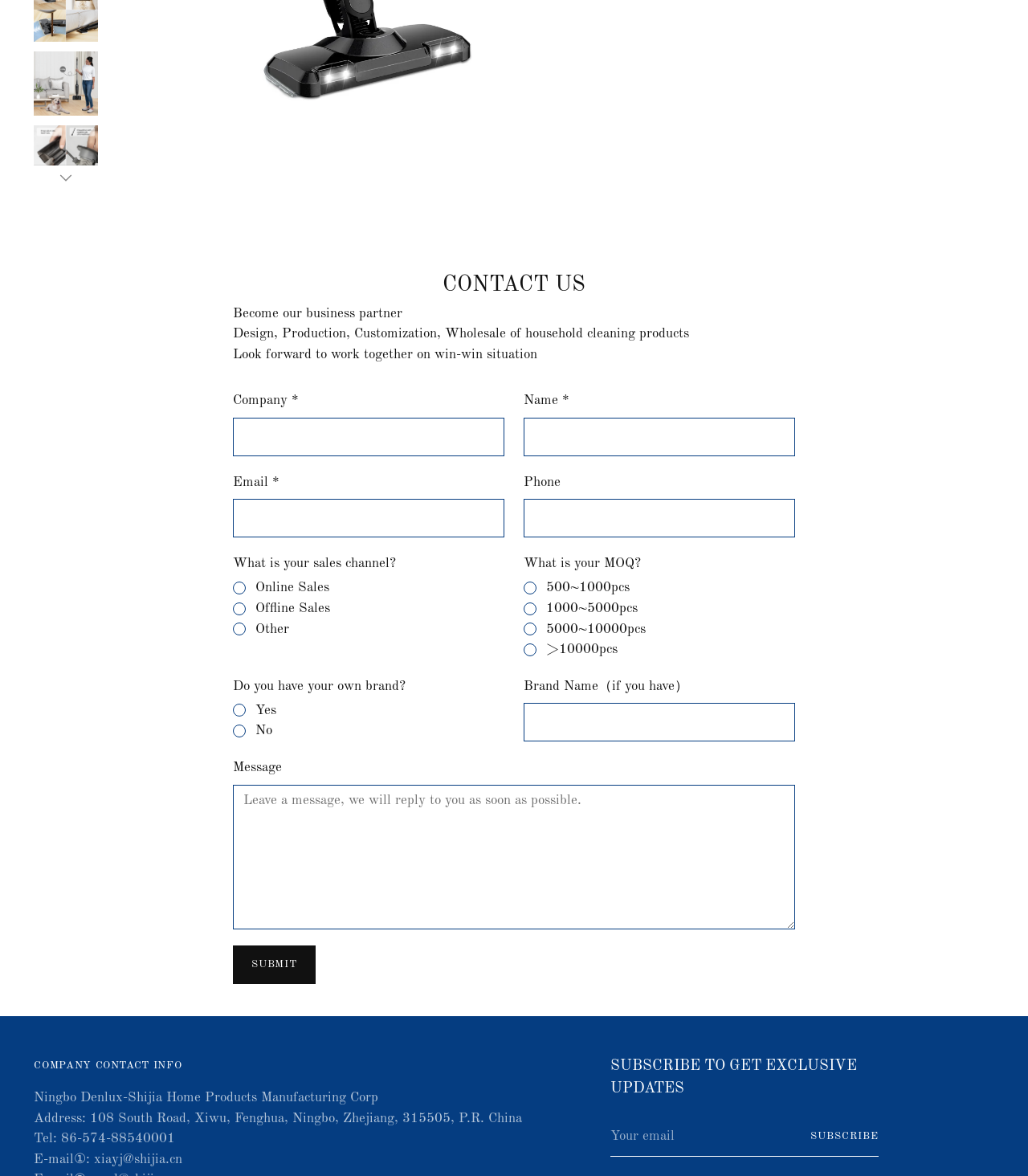Locate the bounding box coordinates of the element you need to click to accomplish the task described by this instruction: "Enter company name".

[0.227, 0.355, 0.491, 0.388]